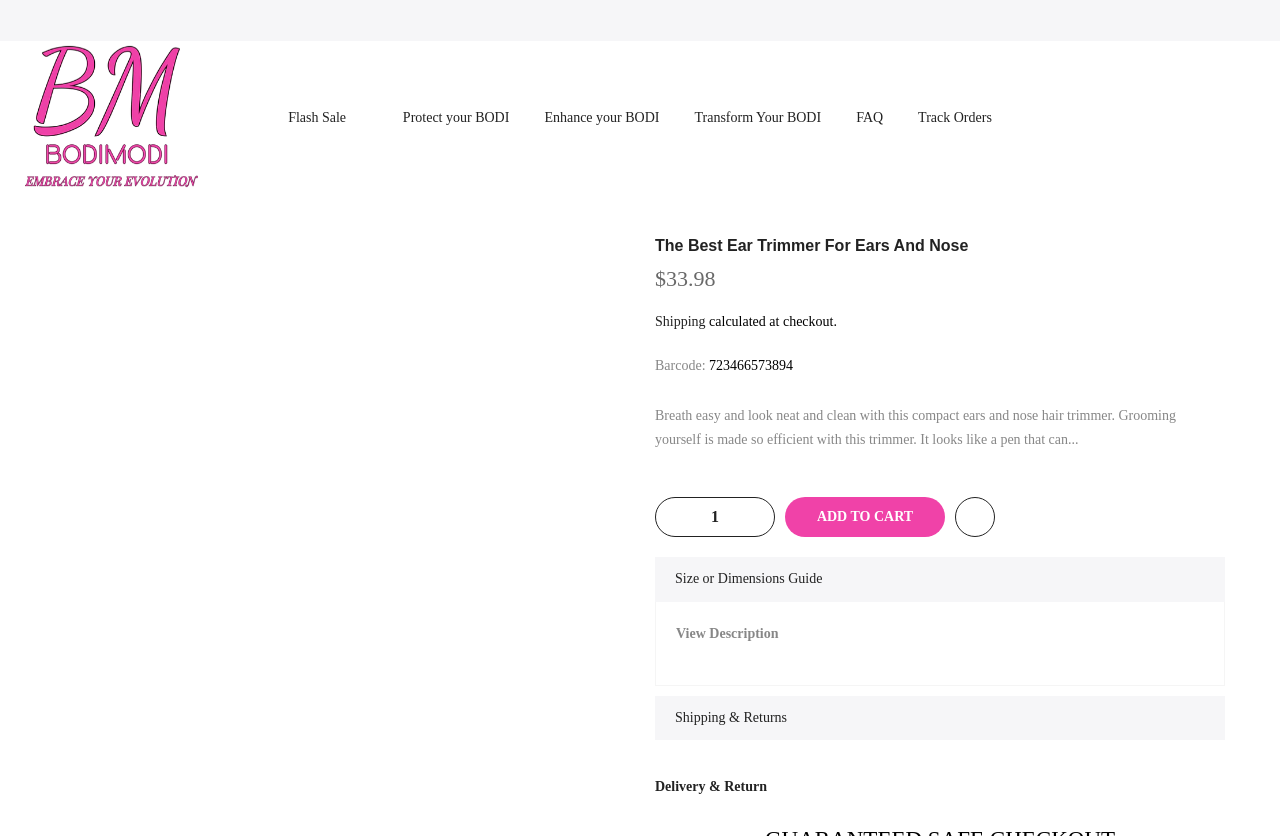Identify the bounding box coordinates for the UI element mentioned here: "Click to enlarge". Provide the coordinates as four float values between 0 and 1, i.e., [left, top, right, bottom].

[0.043, 0.31, 0.085, 0.358]